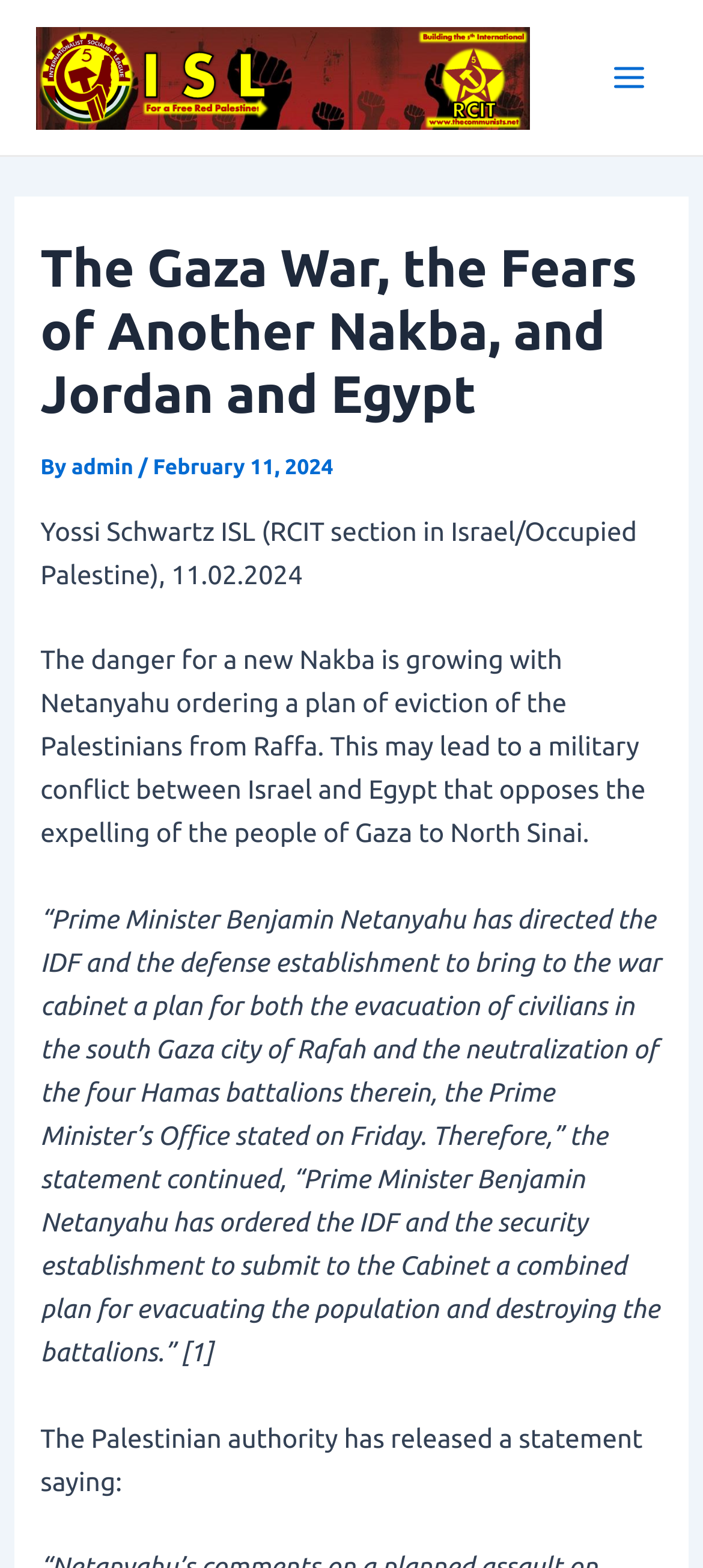Can you identify and provide the main heading of the webpage?

The Gaza War, the Fears of Another Nakba, and Jordan and Egypt